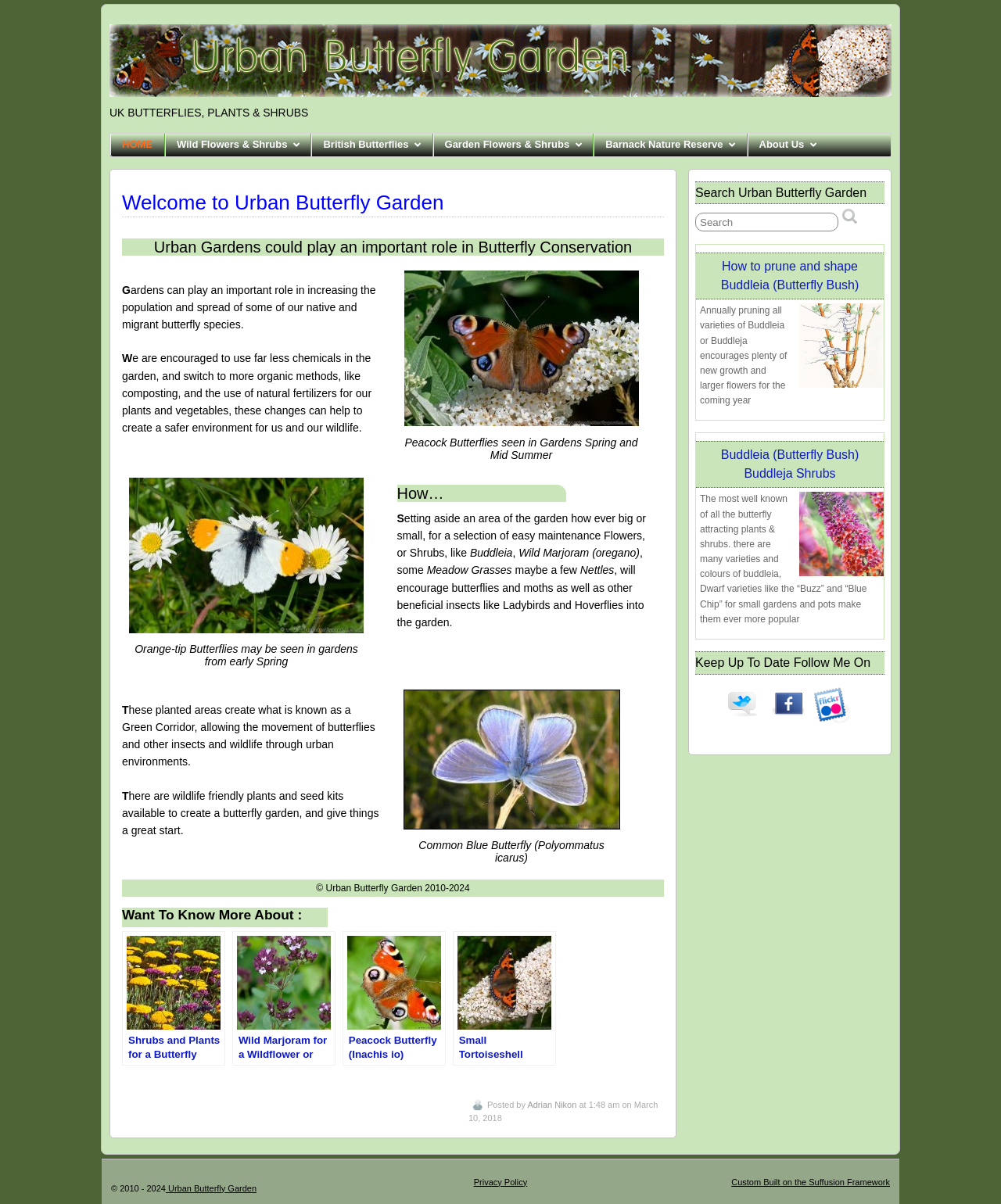Determine the bounding box coordinates of the region I should click to achieve the following instruction: "Read about 'Shrubs and Plants for a Butterfly Garden'". Ensure the bounding box coordinates are four float numbers between 0 and 1, i.e., [left, top, right, bottom].

[0.122, 0.773, 0.225, 0.885]